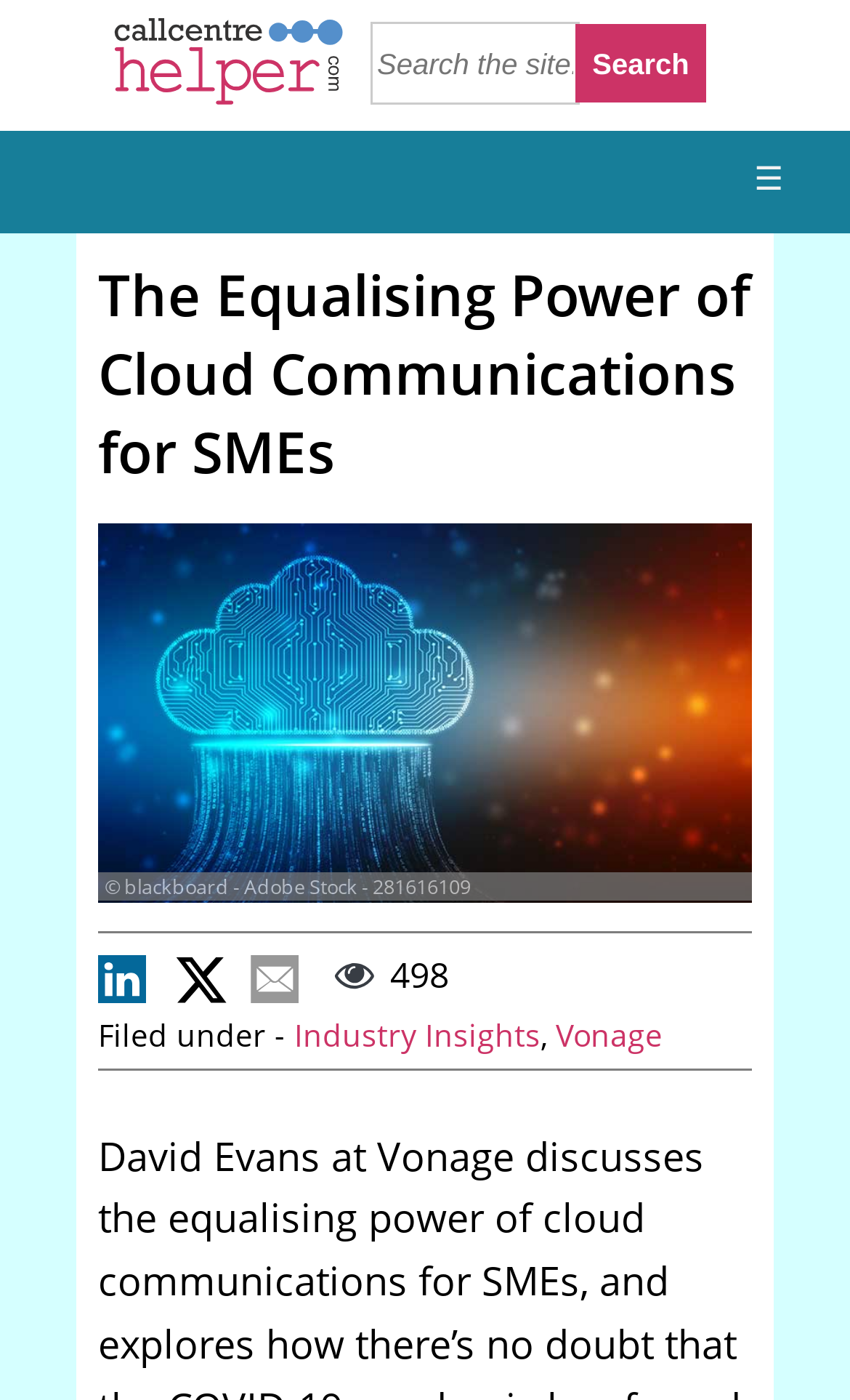Find the bounding box of the element with the following description: "name="q" placeholder="Search the site..."". The coordinates must be four float numbers between 0 and 1, formatted as [left, top, right, bottom].

[0.436, 0.016, 0.682, 0.075]